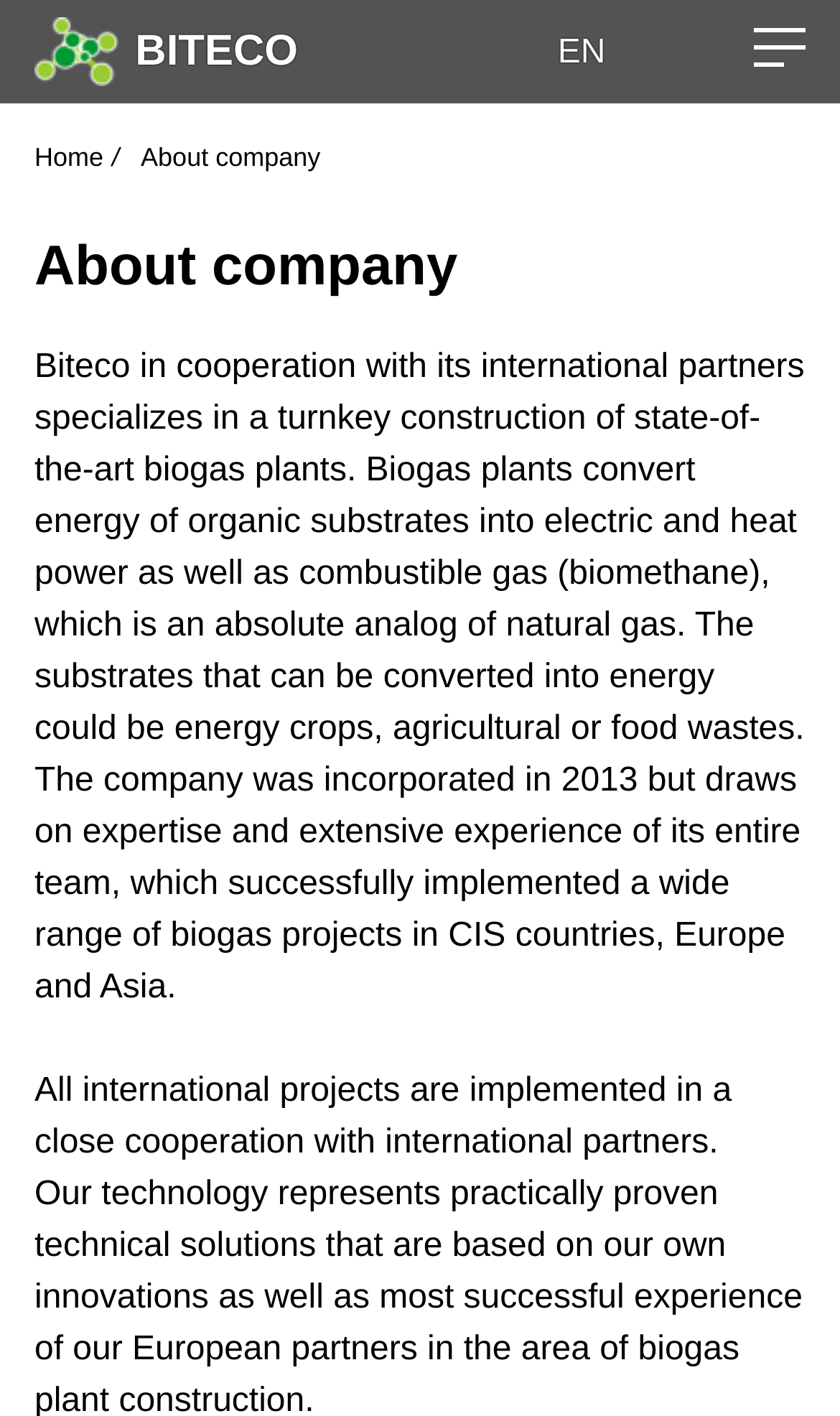Answer the question briefly using a single word or phrase: 
What is the language of the webpage?

English